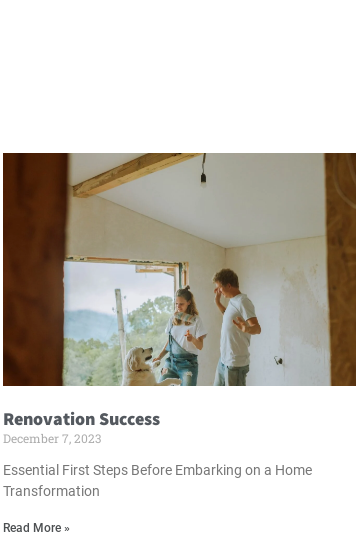What is the title of the article related to the image?
Give a detailed explanation using the information visible in the image.

The image is accompanied by an article titled 'Renovation Success', which provides guidance and insights for a successful home renovation experience, as mentioned in the caption.